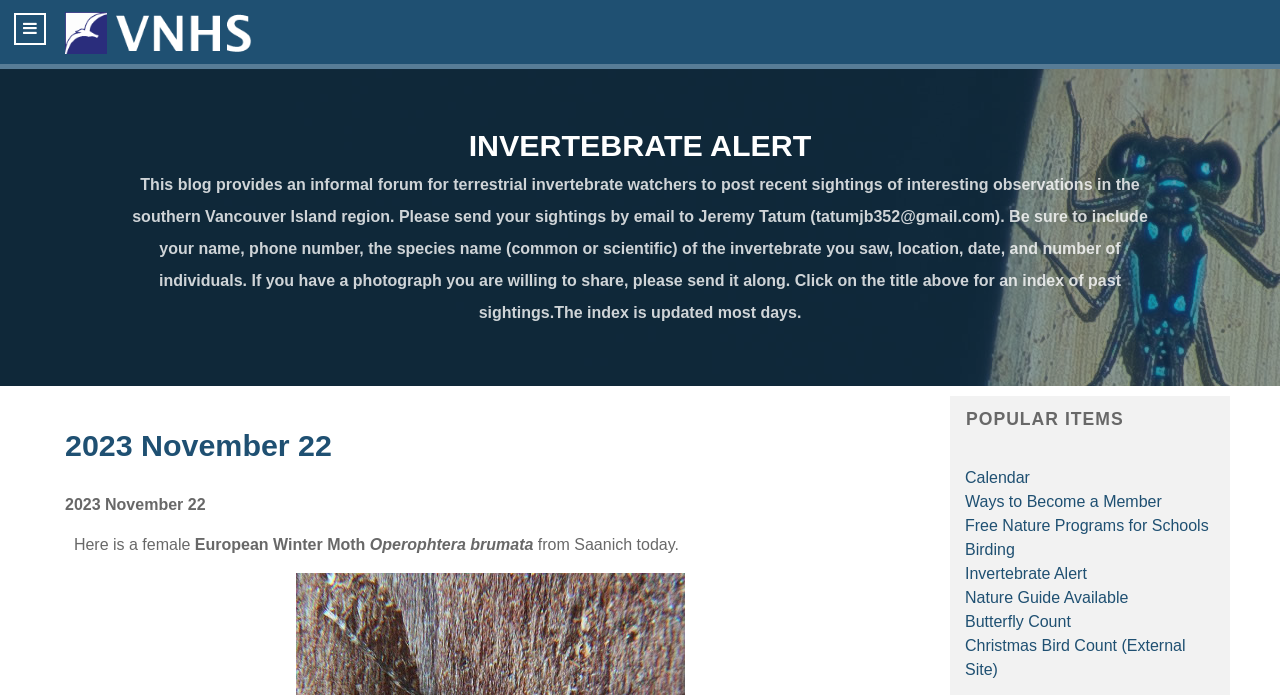Please identify the bounding box coordinates of the clickable area that will fulfill the following instruction: "Enter email address". The coordinates should be in the format of four float numbers between 0 and 1, i.e., [left, top, right, bottom].

None